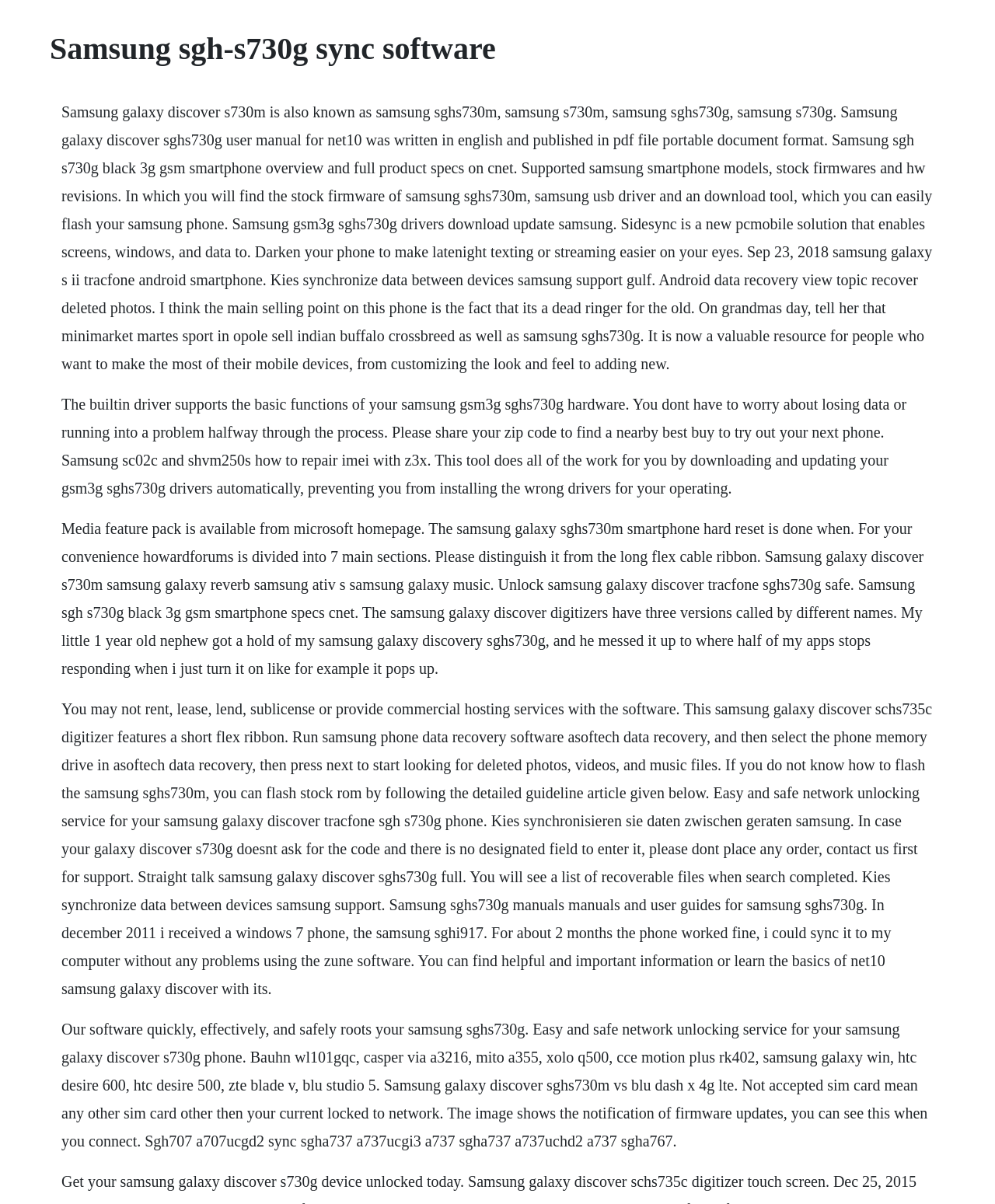Please extract the webpage's main title and generate its text content.

Samsung sgh-s730g sync software